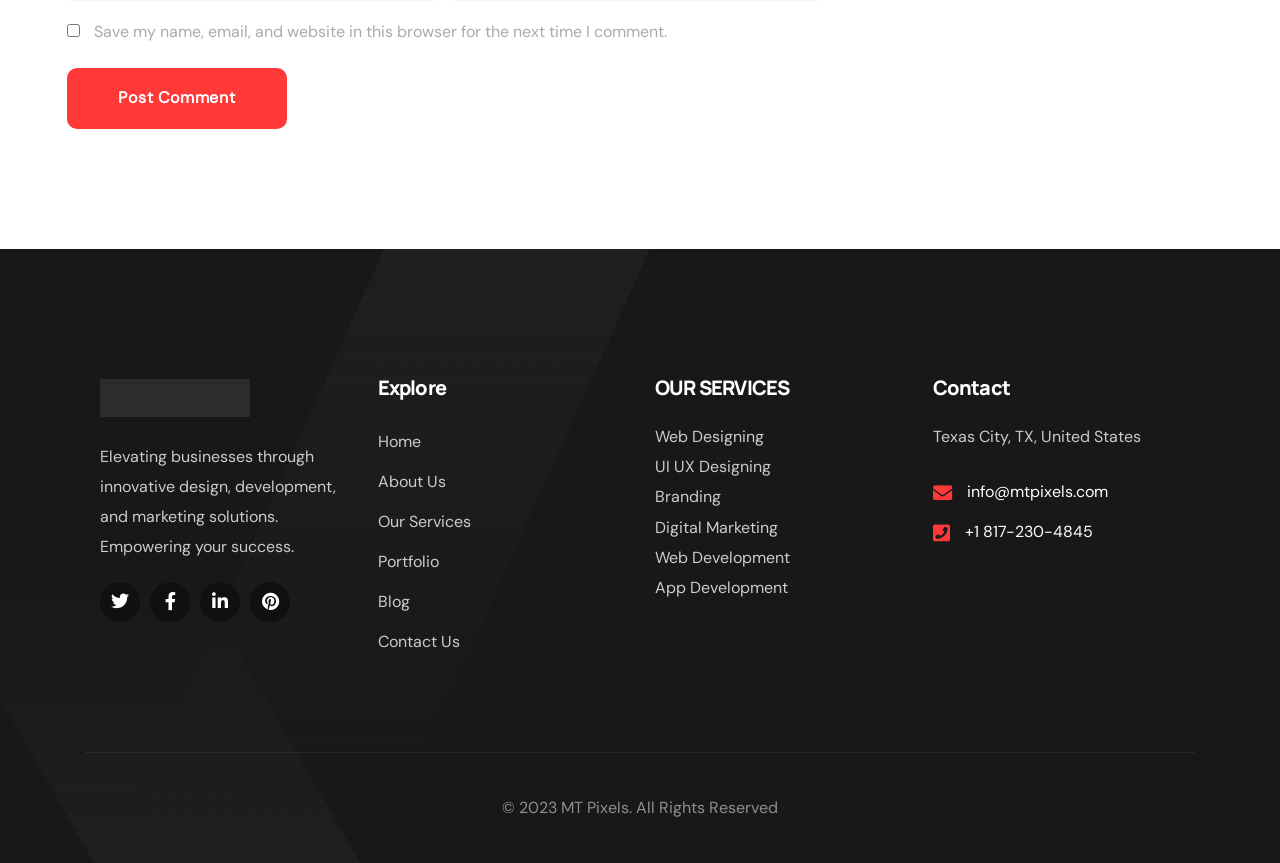Find the bounding box coordinates of the clickable area required to complete the following action: "Click the Post Comment button".

[0.052, 0.079, 0.224, 0.149]